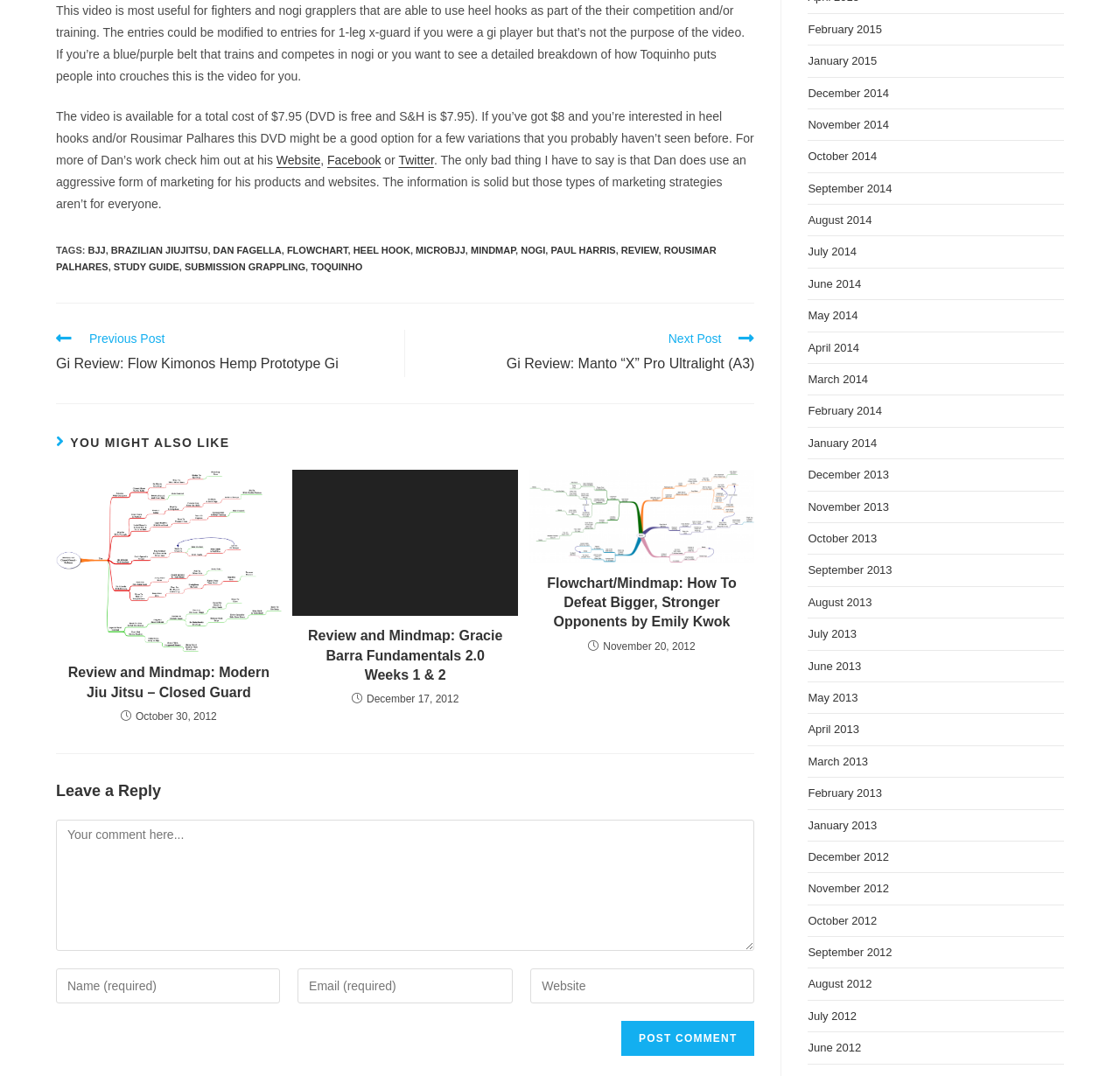Please locate the bounding box coordinates of the element that needs to be clicked to achieve the following instruction: "Visit the 'Website'". The coordinates should be four float numbers between 0 and 1, i.e., [left, top, right, bottom].

[0.247, 0.142, 0.286, 0.155]